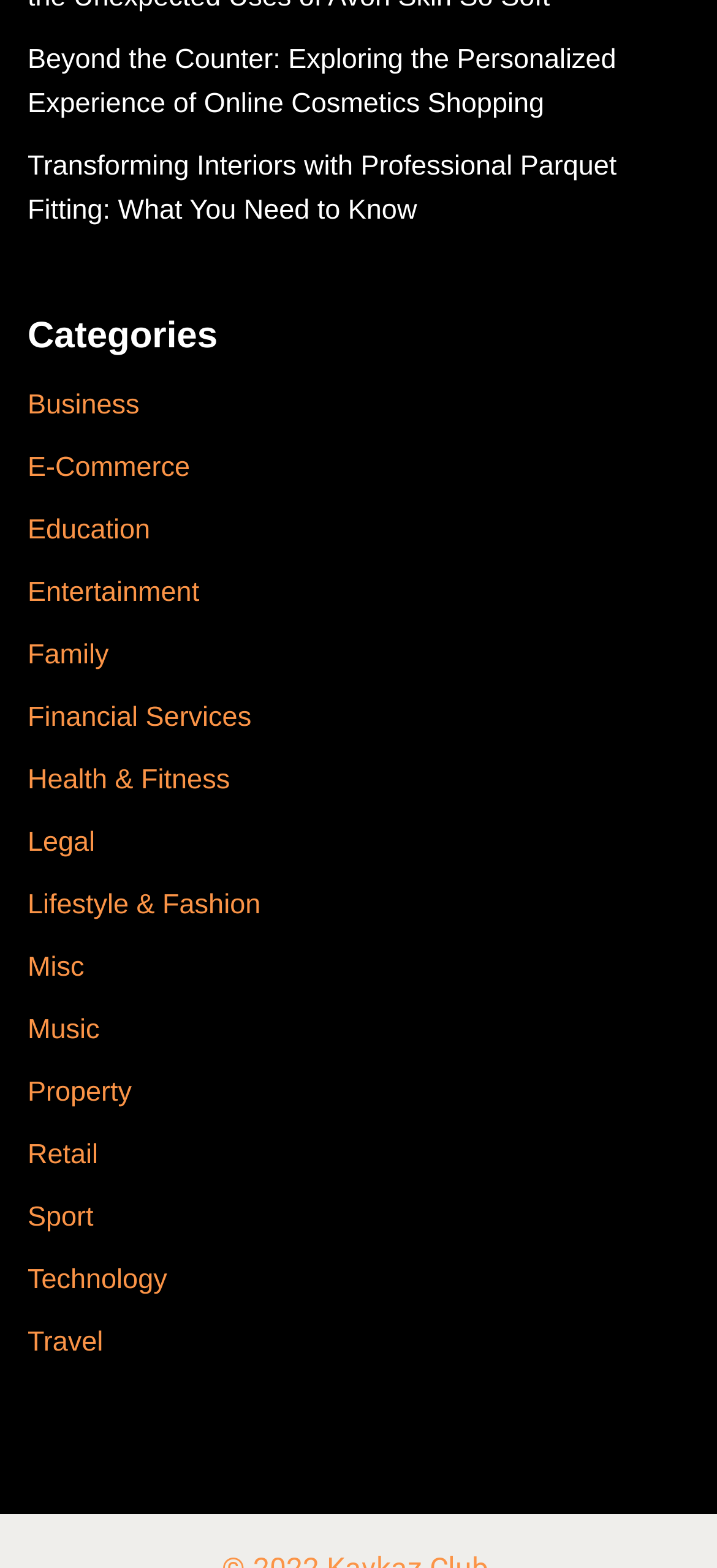Answer the question below with a single word or a brief phrase: 
What is the first category listed?

Business